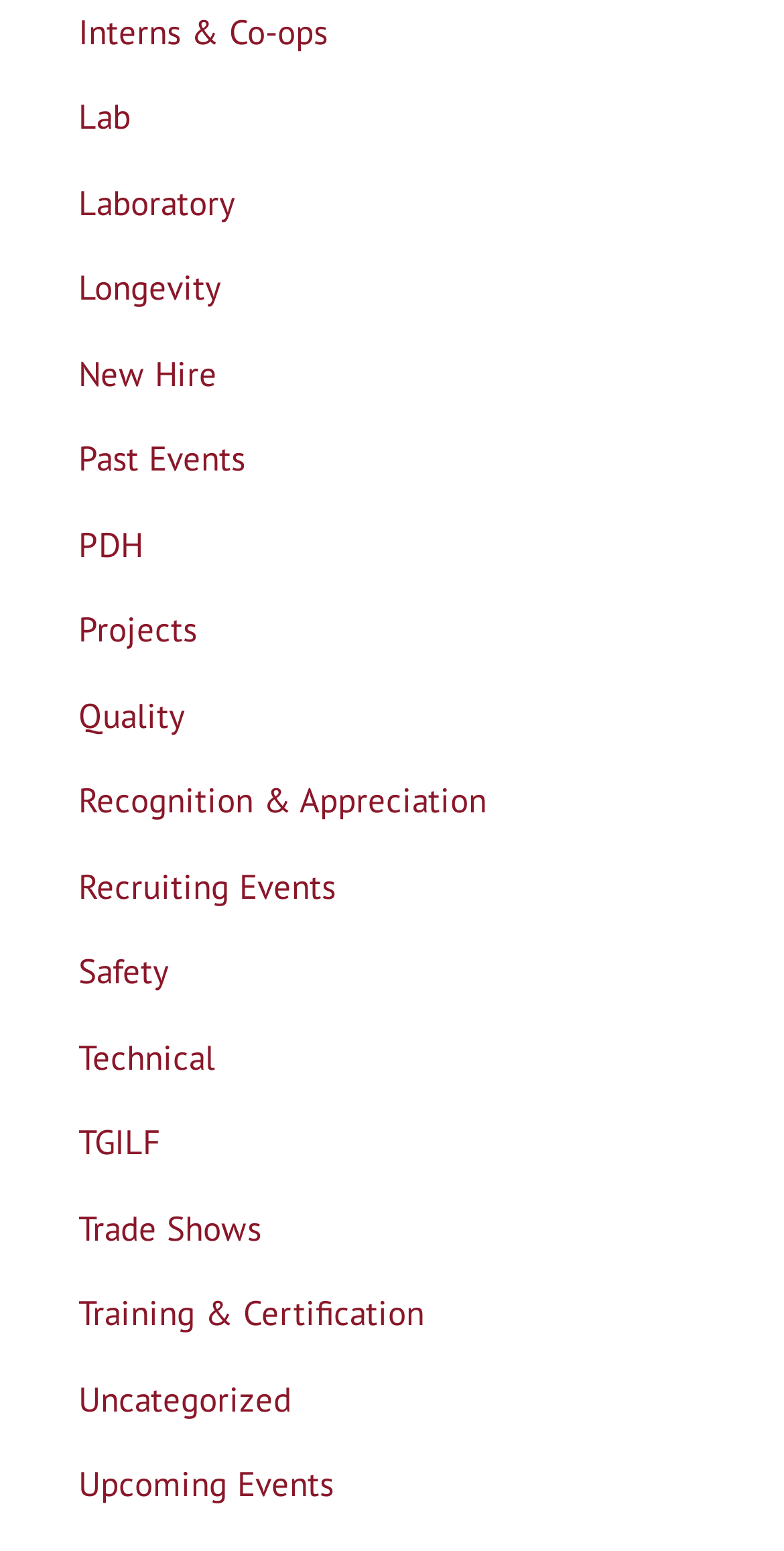Pinpoint the bounding box coordinates of the clickable area necessary to execute the following instruction: "Explore Laboratory". The coordinates should be given as four float numbers between 0 and 1, namely [left, top, right, bottom].

[0.1, 0.116, 0.3, 0.145]